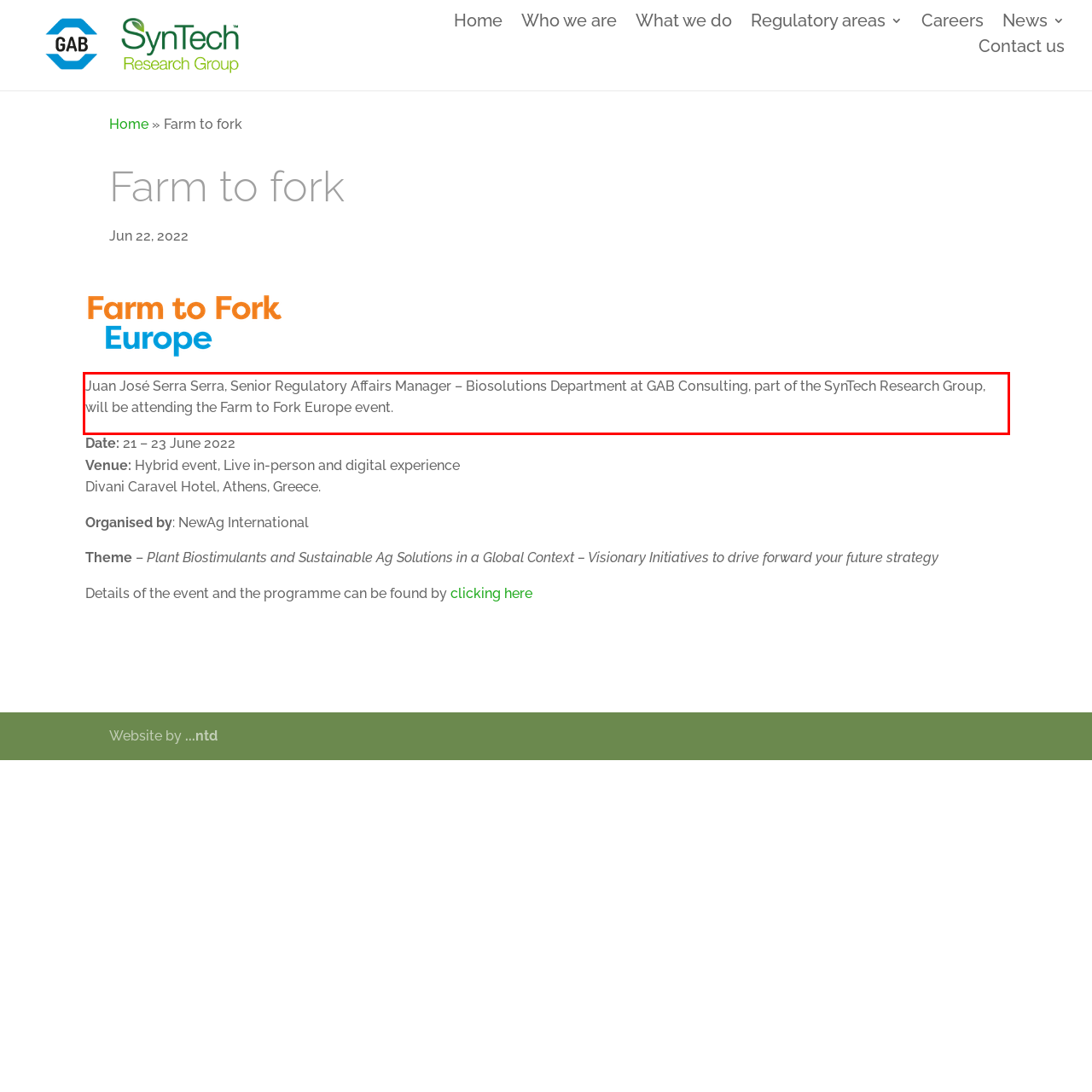Please look at the screenshot provided and find the red bounding box. Extract the text content contained within this bounding box.

Juan José Serra Serra, Senior Regulatory Affairs Manager – Biosolutions Department at GAB Consulting, part of the SynTech Research Group, will be attending the Farm to Fork Europe event.